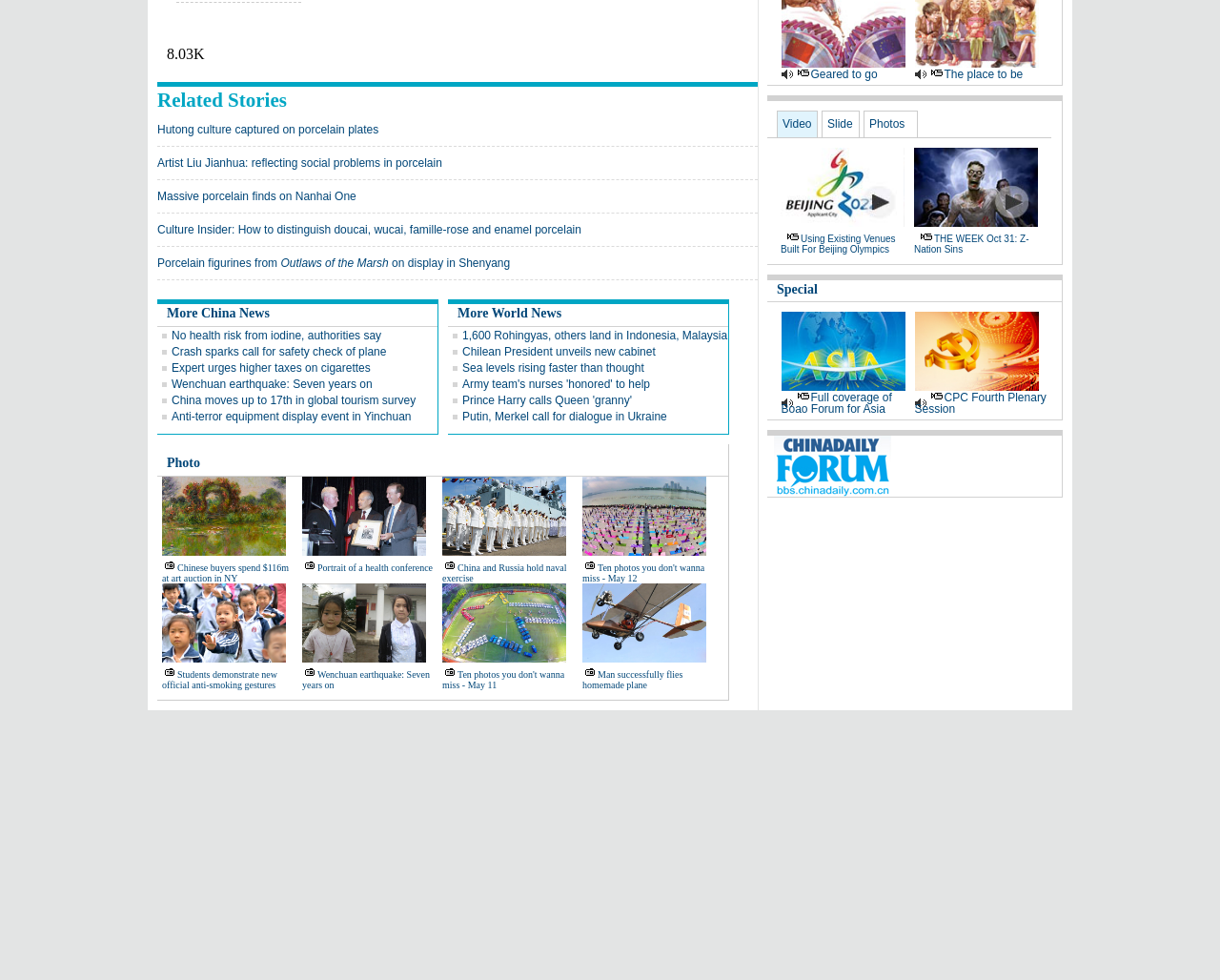Give a succinct answer to this question in a single word or phrase: 
How many categories of news are listed?

3